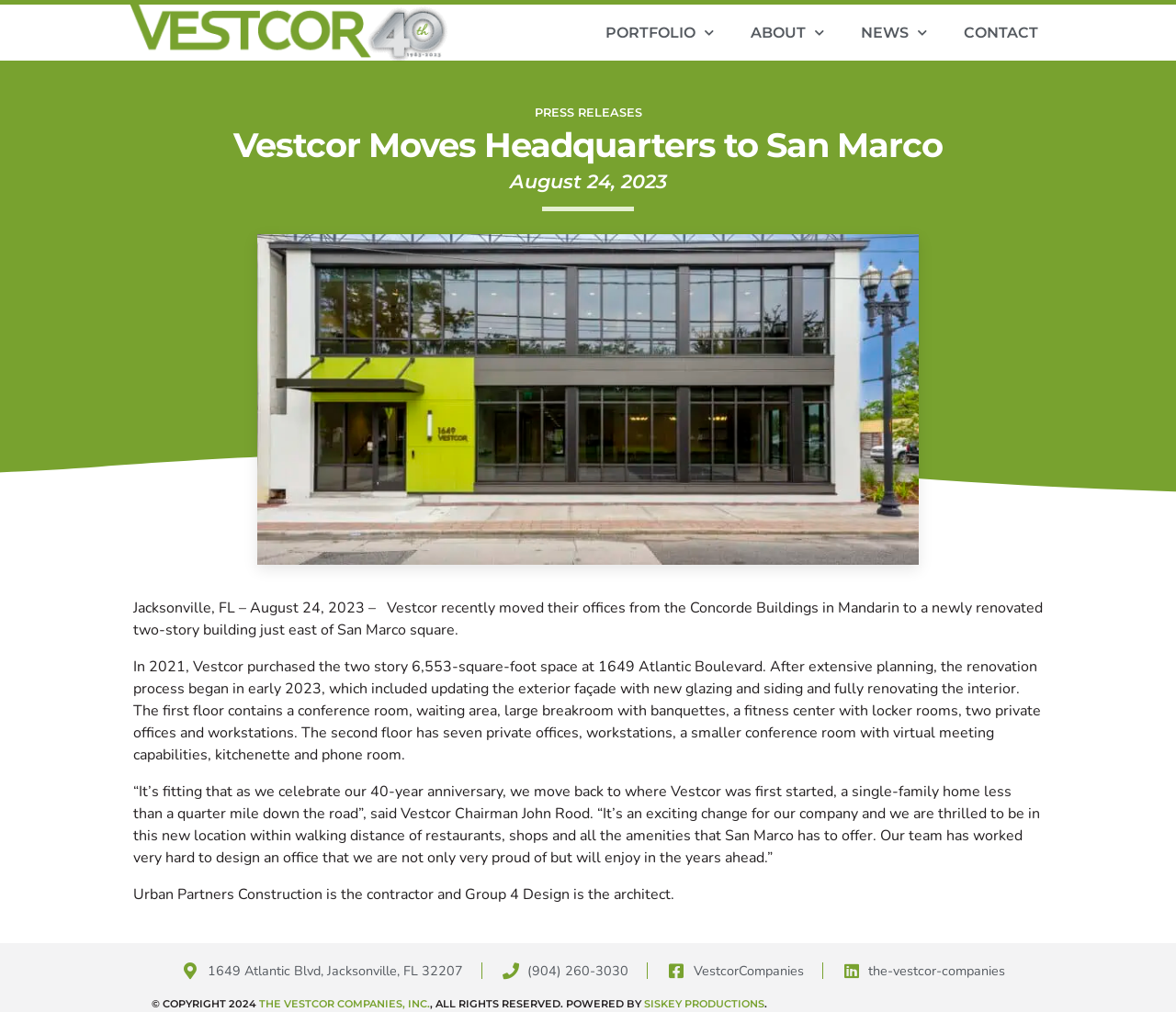Explain the webpage in detail.

The webpage is about Vestcor's press release, announcing their headquarters move to San Marco. At the top, there are five links: "PORTFOLIO", "ABOUT", "NEWS", and "CONTACT", aligned horizontally. Below these links, there is a heading "Vestcor Moves Headquarters to San Marco" in a larger font.

The main content of the webpage is divided into three paragraphs. The first paragraph, located below the heading, mentions the date of the move and provides a brief overview of the new office location. The second paragraph, situated below the first one, describes the renovation process and the features of the new office space. The third paragraph, located below the second one, contains a quote from Vestcor Chairman John Rood, expressing his excitement about the new location.

Below the three paragraphs, there are three links: an address, a phone number, and a company name, aligned horizontally. At the very bottom of the webpage, there is a copyright notice, a company name, and a powered-by statement, all aligned horizontally.